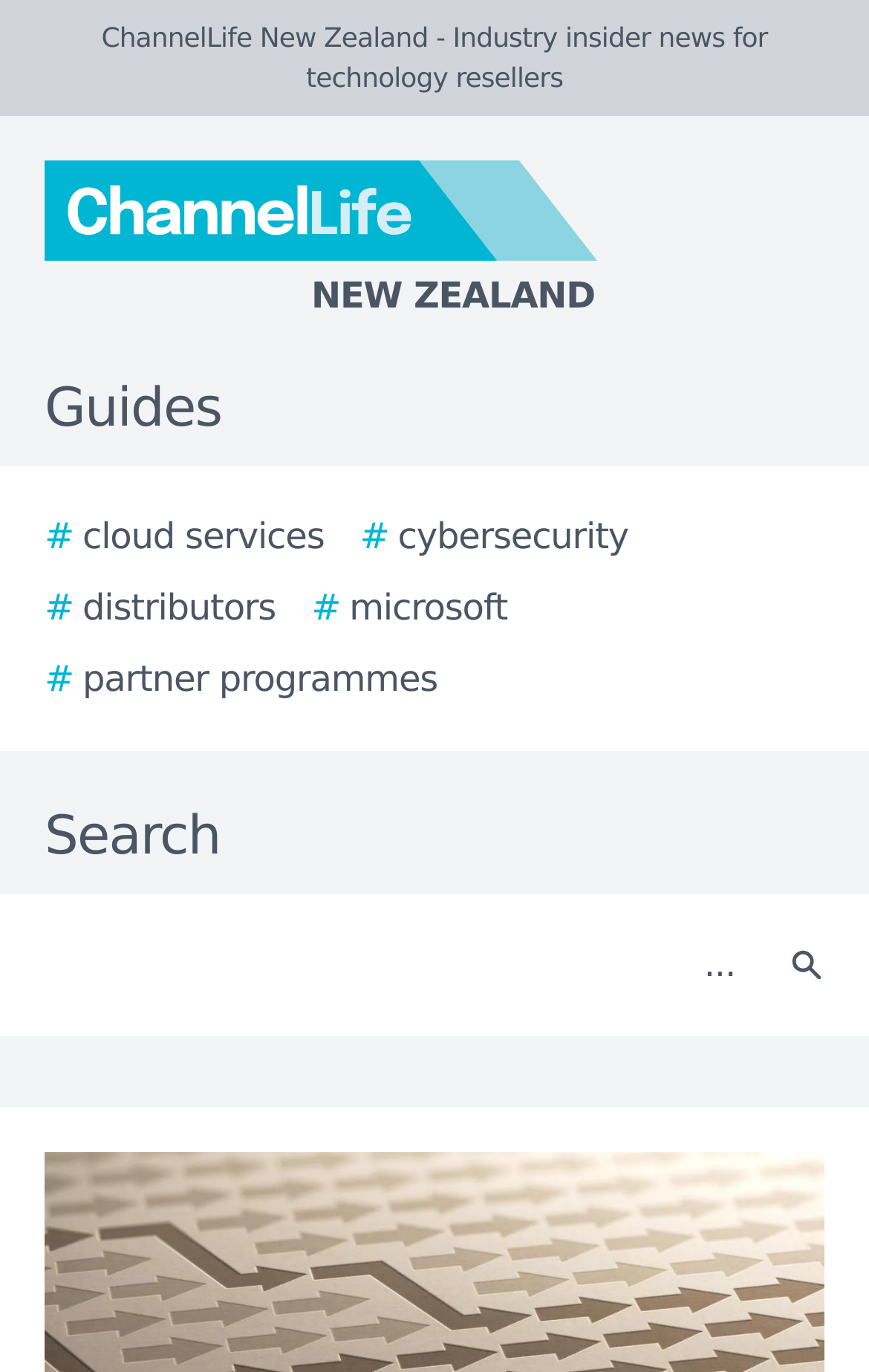Find the bounding box coordinates of the element to click in order to complete the given instruction: "Click the partner programmes link."

[0.051, 0.476, 0.503, 0.515]